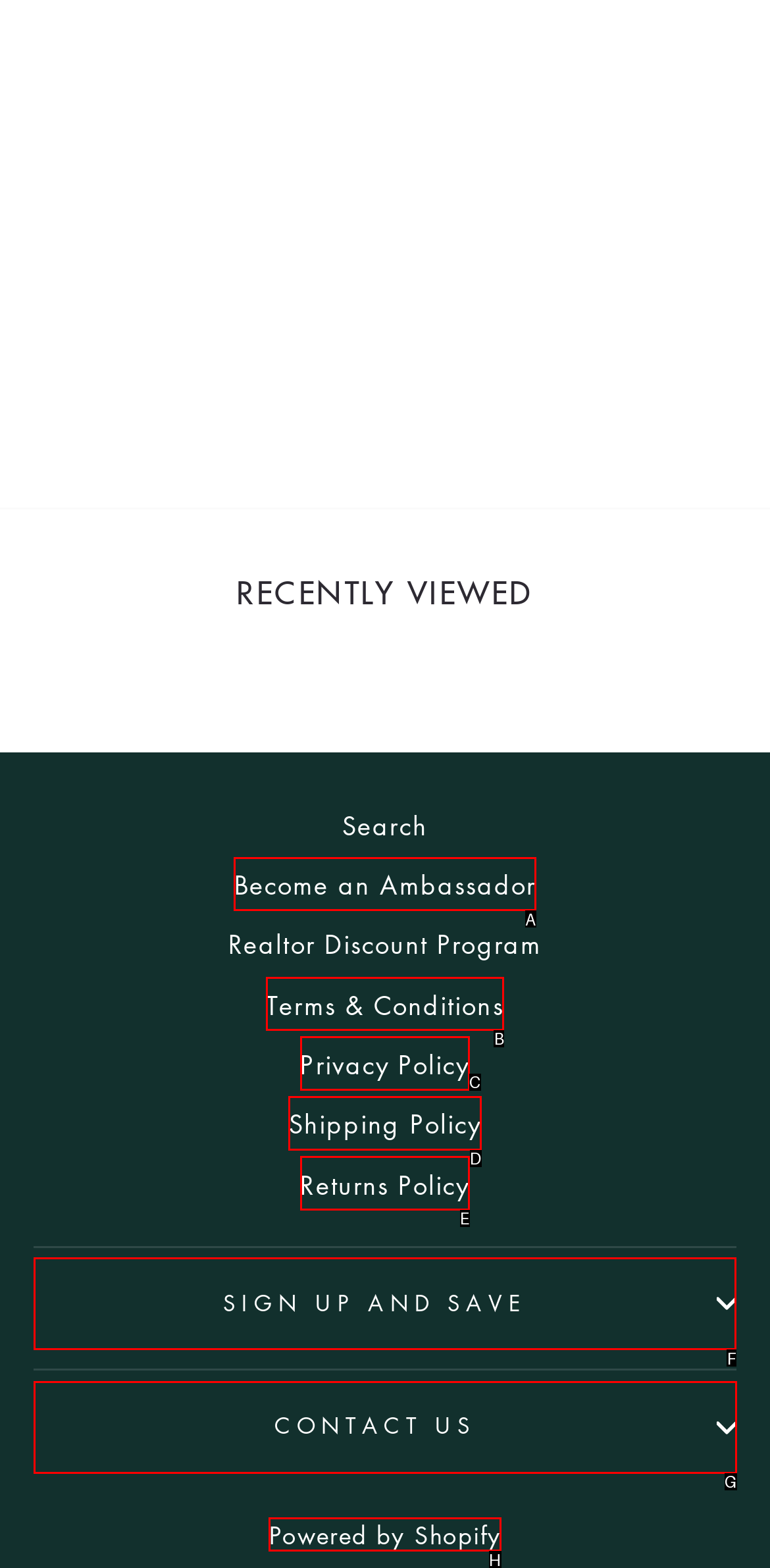Identify the correct HTML element to click for the task: Sign up and save. Provide the letter of your choice.

F